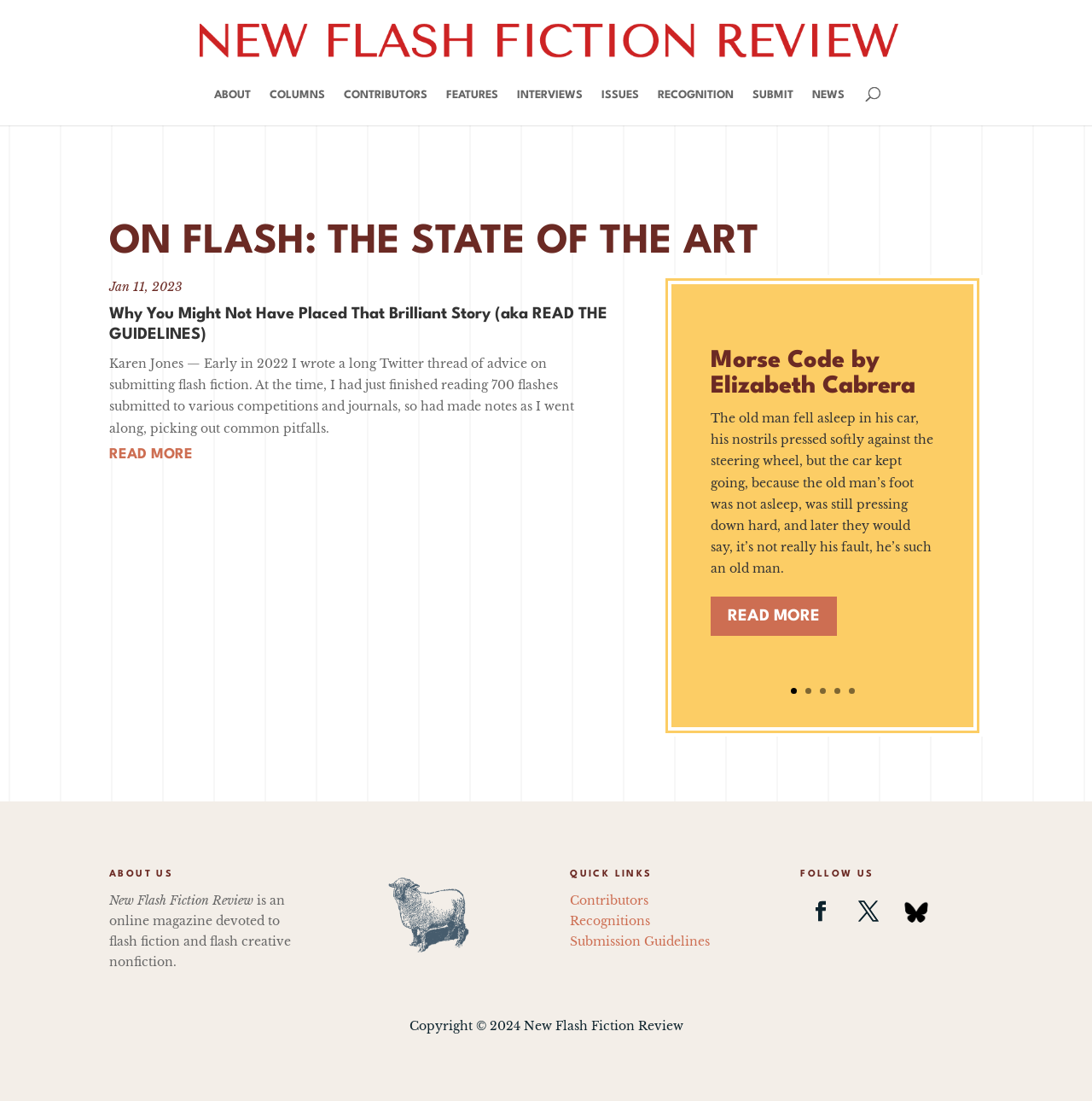Give a detailed explanation of the elements present on the webpage.

The webpage is a literary magazine focused on flash fiction and creative nonfiction. At the top, there is a logo and a link to "New Flash Fiction Review" on the left, accompanied by a navigation menu with links to "ABOUT", "COLUMNS", "CONTRIBUTORS", "FEATURES", "INTERVIEWS", "ISSUES", "RECOGNITION", "SUBMIT", and "NEWS" on the right.

Below the navigation menu, there is a prominent heading "ON FLASH: THE STATE OF THE ART" followed by an article with a heading "Why You Might Not Have Placed That Brilliant Story (aka READ THE GUIDELINES)" and a link to read more. The article is dated "Jan 11, 2023" and has a brief introduction by Karen Jones, discussing common pitfalls in submitting flash fiction.

To the right of the article, there is a table of contents with a heading "Morse Code by Elizabeth Cabrera" and a link to read more. The table also contains a brief excerpt from the story.

Further down, there are links to page numbers "4" and "5" on the left, and links to page numbers "1", "2", "3", "4", and "5" on the right.

At the bottom of the page, there are three sections. The first section has a heading "ABOUT US" and describes the magazine's focus on flash fiction and creative nonfiction. The second section has a heading "QUICK LINKS" with links to "Contributors", "Recognitions", and "Submission Guidelines". The third section has a heading "FOLLOW US" with links to social media platforms.

Finally, there is a copyright notice "Copyright © 2024 New Flash Fiction Review" at the very bottom of the page.